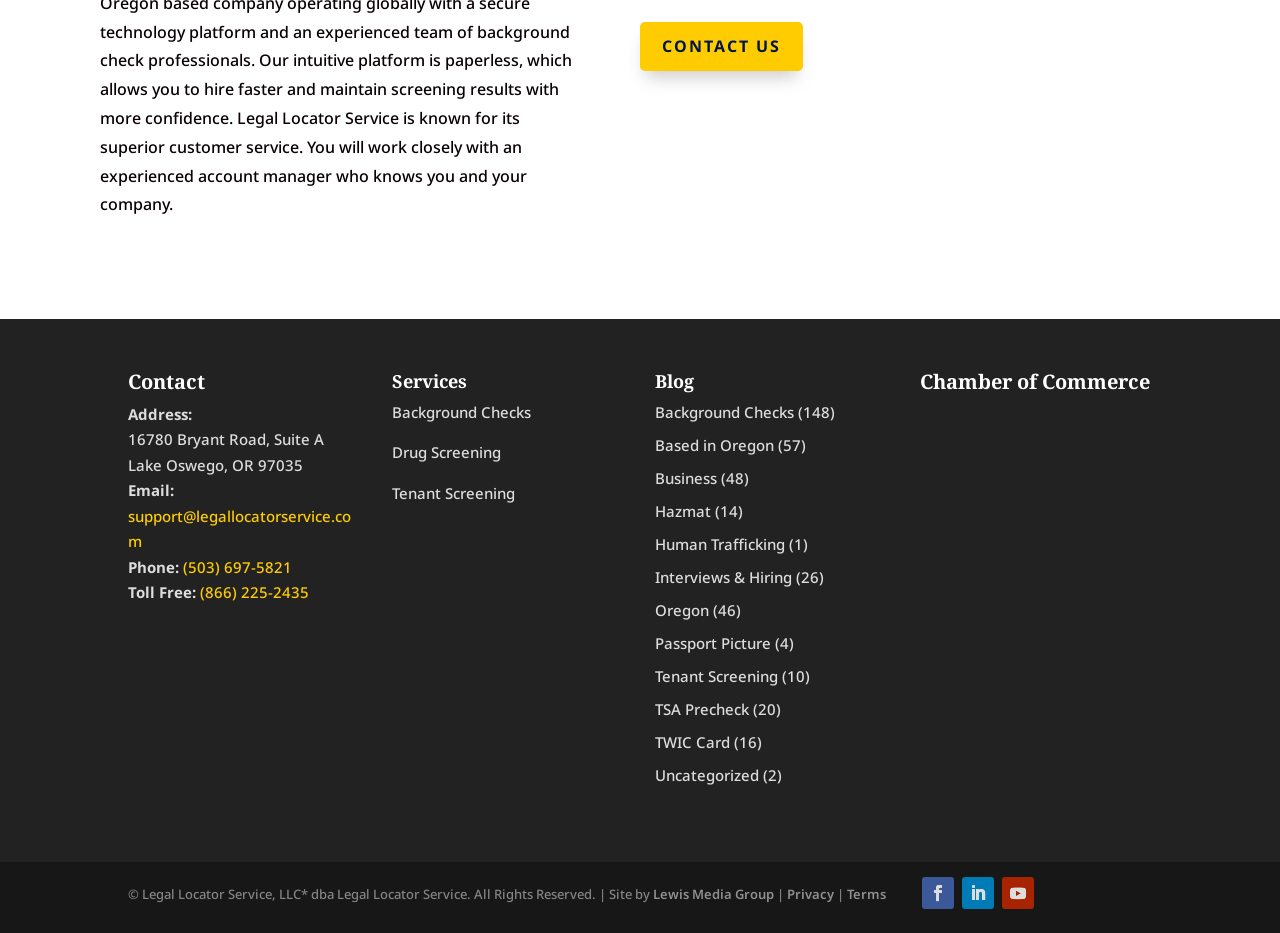Kindly determine the bounding box coordinates for the area that needs to be clicked to execute this instruction: "Read blog posts about Oregon".

[0.512, 0.466, 0.605, 0.487]